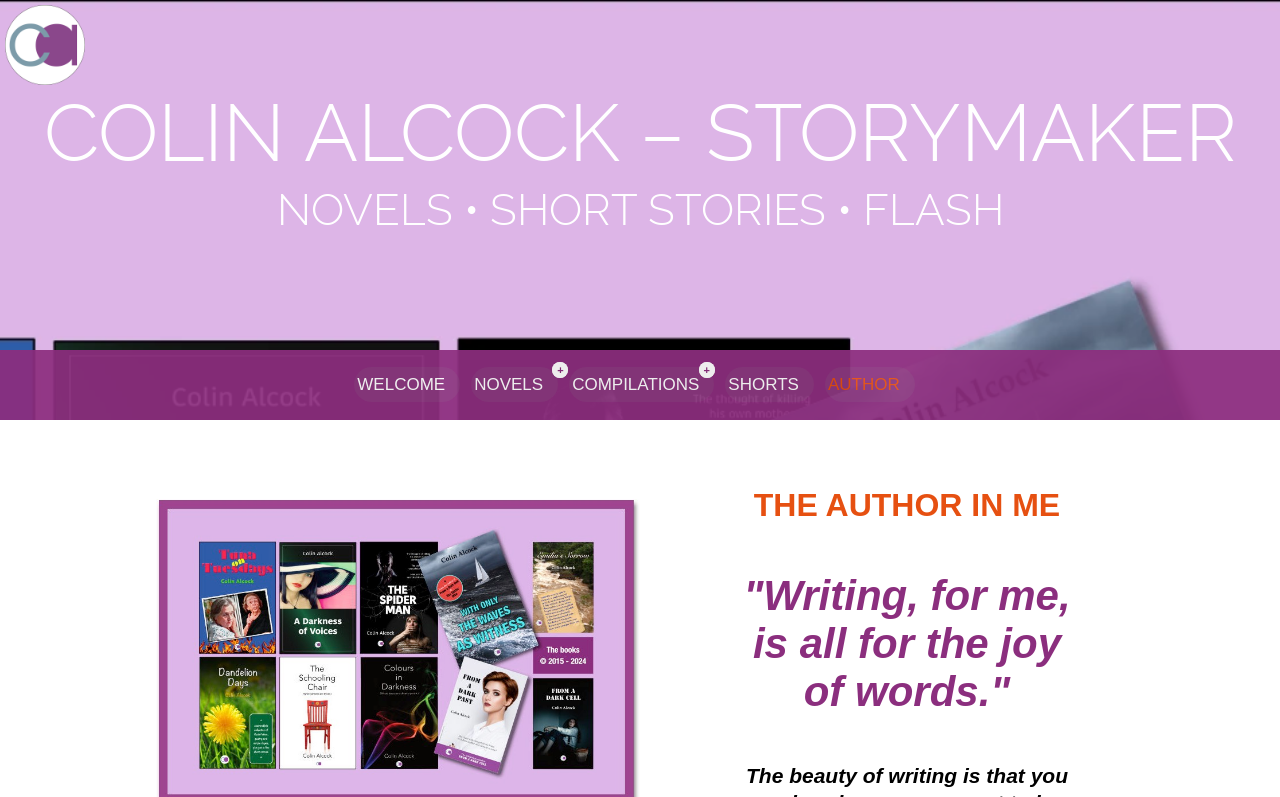Construct a comprehensive description capturing every detail on the webpage.

The webpage is about Colin Alcock, a storymaker, and showcases his work. At the top, there is a large heading that reads "COLIN ALCOCK – STORYMAKER" followed by a smaller heading that lists his areas of work: "NOVELS • SHORT STORIES • FLASH". 

To the left of the headings, there is a link to "Colin Alcock" accompanied by a small image of the author. 

Below the headings, there are five links arranged horizontally, labeled "WELCOME", "NOVELS +", "COMPILATIONS +", "SHORTS", and "AUTHOR". These links are positioned roughly in the middle of the page.

Further down, there is a section that appears to be a brief quote or passage from the author. The text is divided into four lines, with the first line reading "THE AUTHOR IN ME". The subsequent lines are indented and read: '"Writing, for me,'', "is all for the joy", and "'of words."' respectively. 

Below this quote, there is another passage of text that starts with "The beauty of writing is that you". This text is positioned near the bottom of the page.